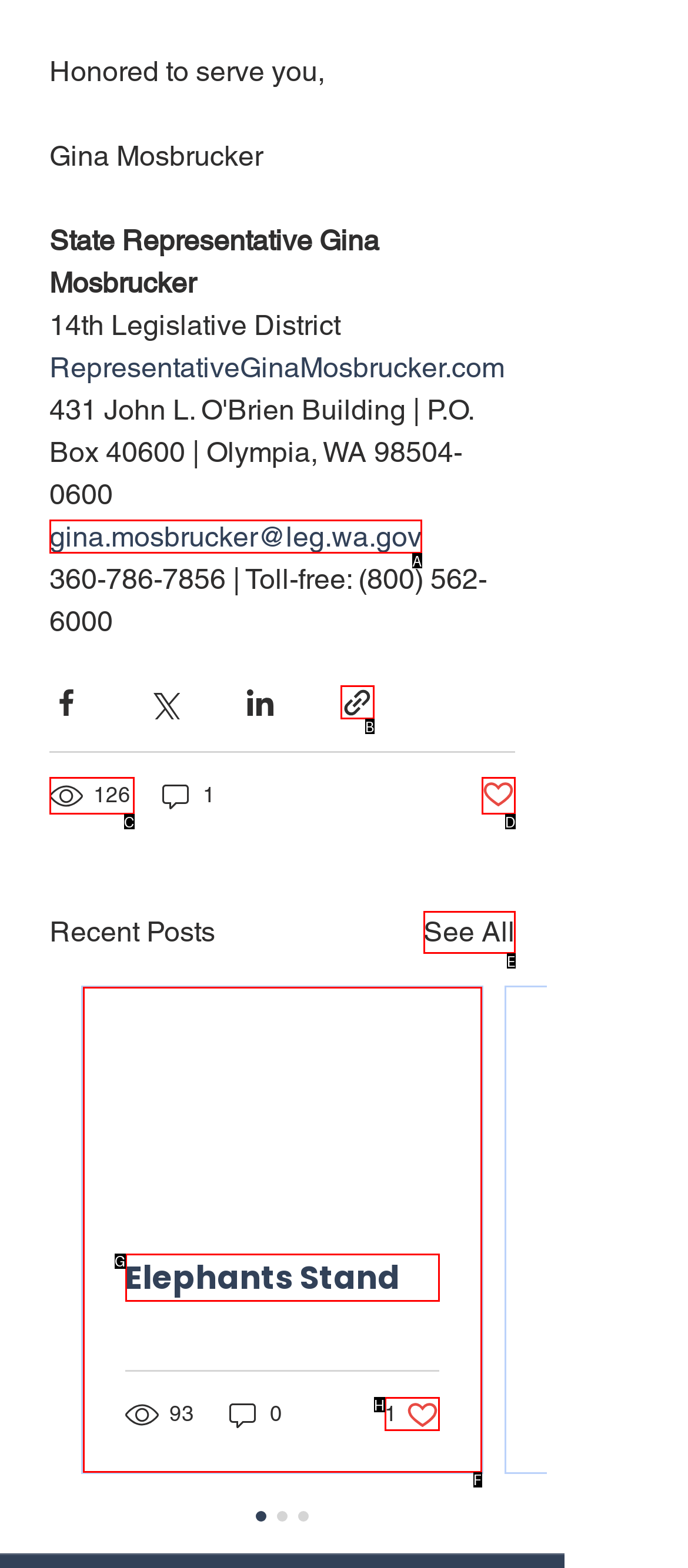Which option aligns with the description: gina.mosbrucker@leg.wa.gov? Respond by selecting the correct letter.

A